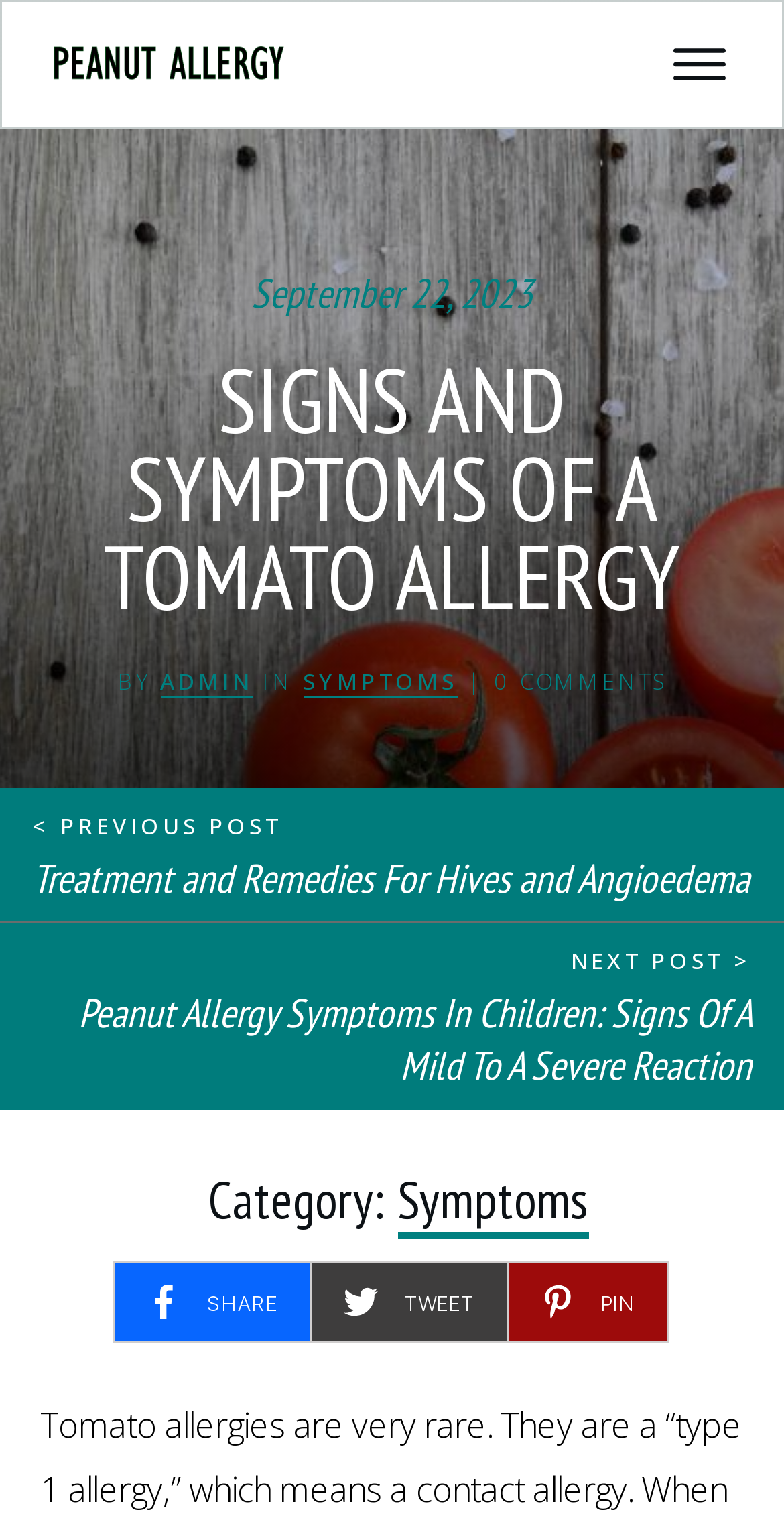What is the category of the current article?
Please answer using one word or phrase, based on the screenshot.

Symptoms